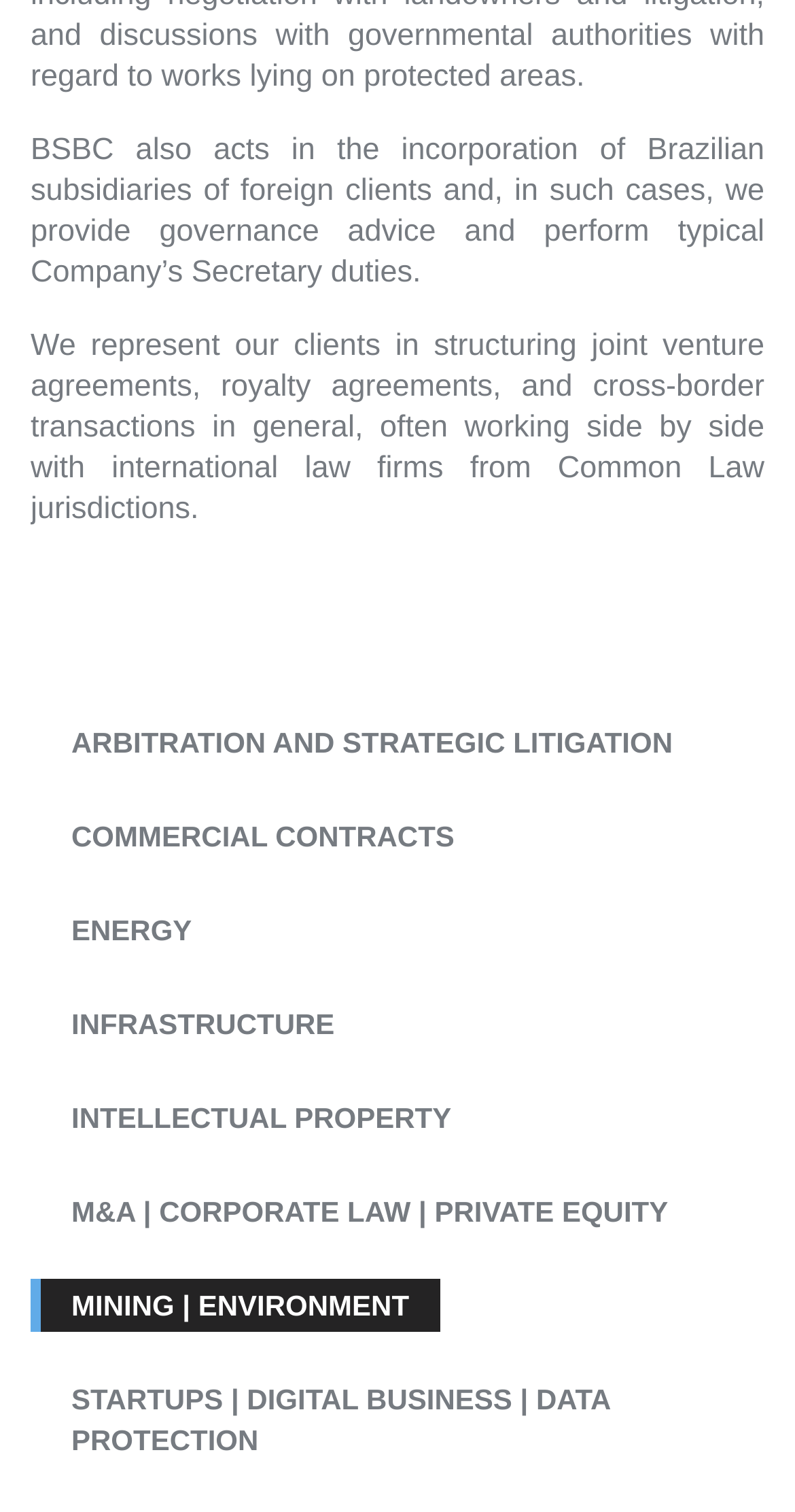Show the bounding box coordinates of the element that should be clicked to complete the task: "View INFRASTRUCTURE".

[0.09, 0.664, 0.5, 0.691]